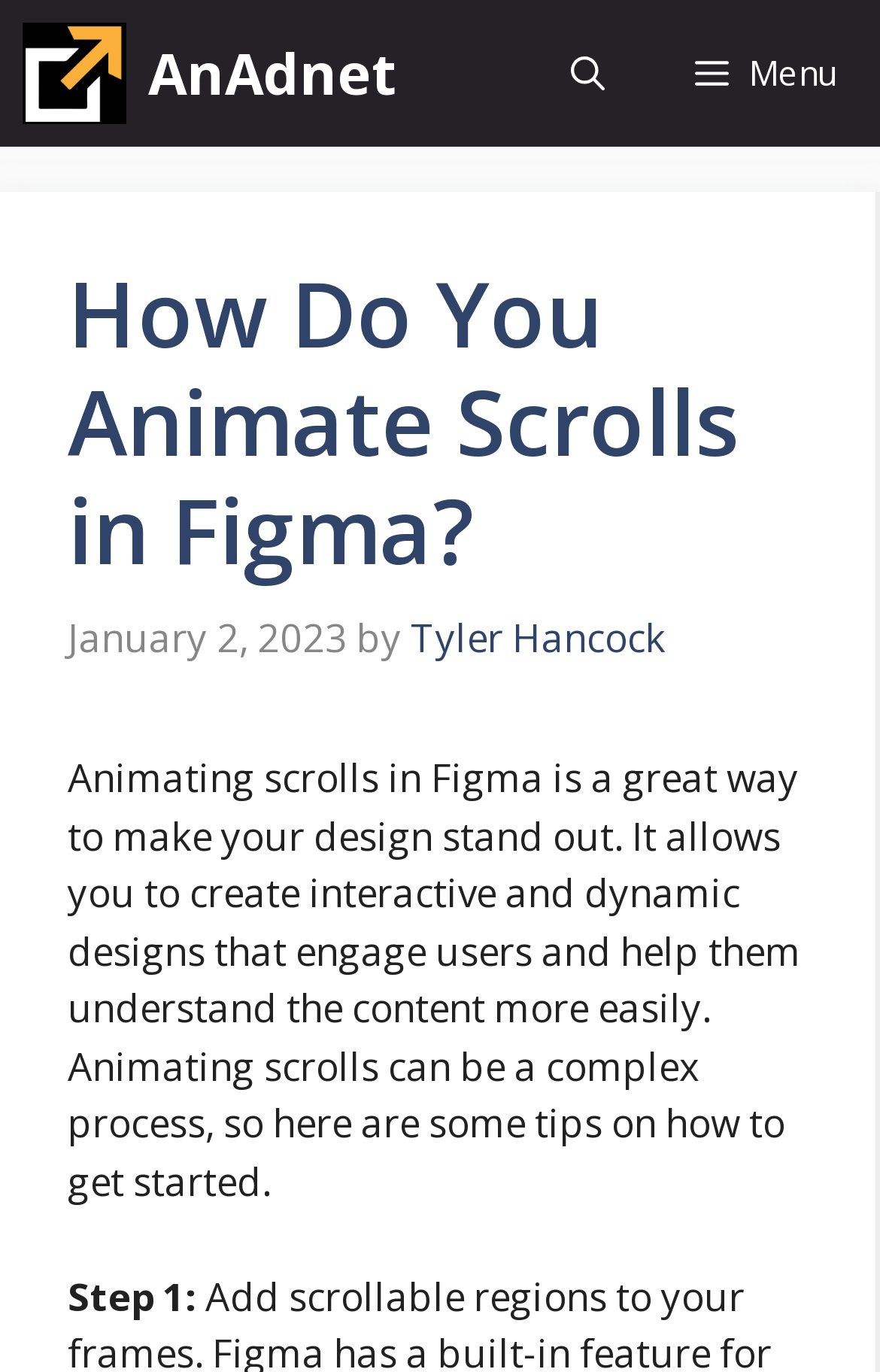Elaborate on the information and visuals displayed on the webpage.

The webpage is about animating scrolls in Figma, a design tool. At the top, there is a navigation bar with a logo "AnAdnet" on the left, followed by another "AnAdnet" link, and a "Menu" button on the right. Next to the "Menu" button, there is a "Search Bar" link.

Below the navigation bar, there is a main content section. It starts with a heading "How Do You Animate Scrolls in Figma?" followed by a timestamp "January 2, 2023" and the author's name "Tyler Hancock". 

The main content is a paragraph of text that explains the benefits of animating scrolls in Figma, such as creating interactive and dynamic designs. The text also mentions that animating scrolls can be a complex process and promises to provide tips on how to get started.

Further down, there is a subheading "Step 1:" which likely begins a tutorial or guide on animating scrolls in Figma.